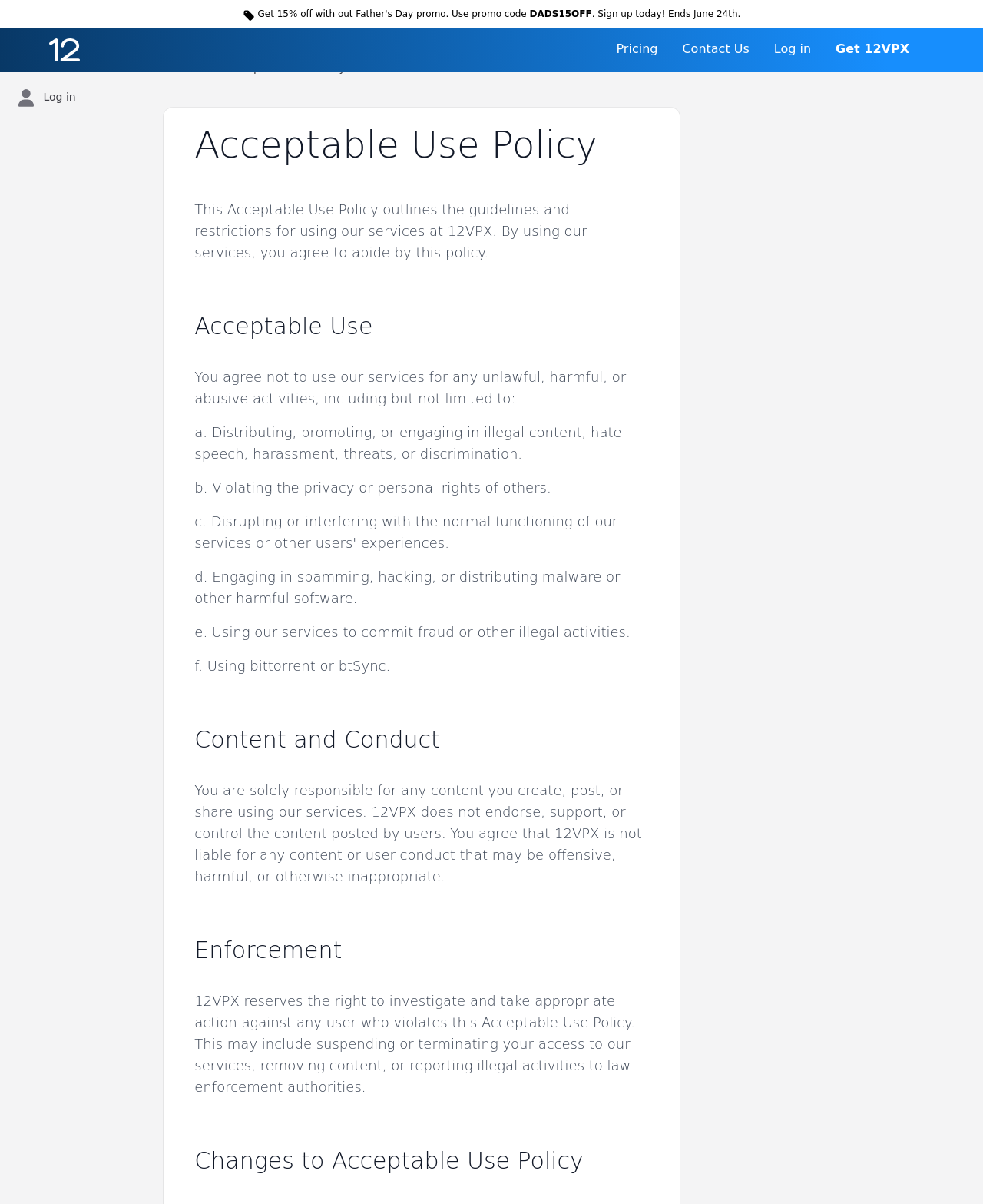What is prohibited in the Acceptable Use Policy?
Please provide a comprehensive answer based on the visual information in the image.

The Acceptable Use Policy lists several prohibited activities, including distributing illegal content, hate speech, harassment, threats, or discrimination, violating privacy or personal rights, spamming, hacking, or distributing malware, and committing fraud or other illegal activities.